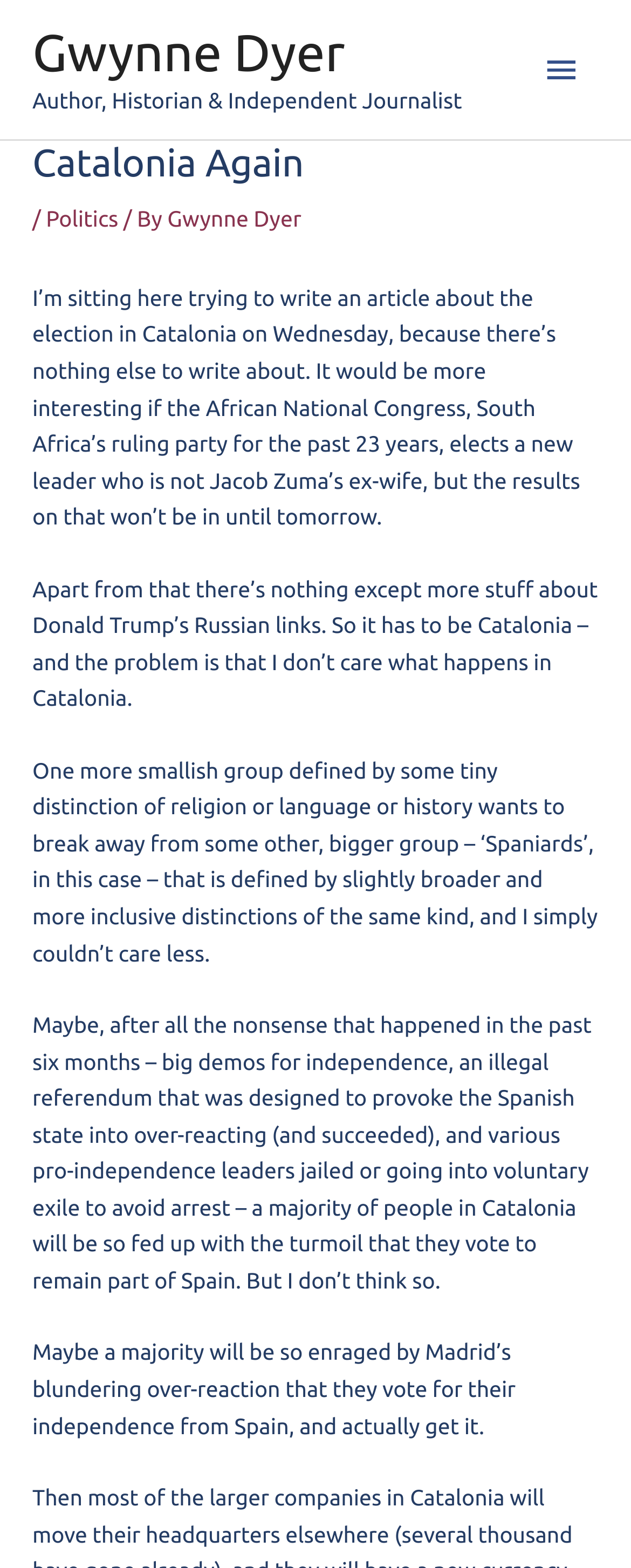What is the author's opinion on the Catalonia independence?
Give a single word or phrase answer based on the content of the image.

The author doesn't care